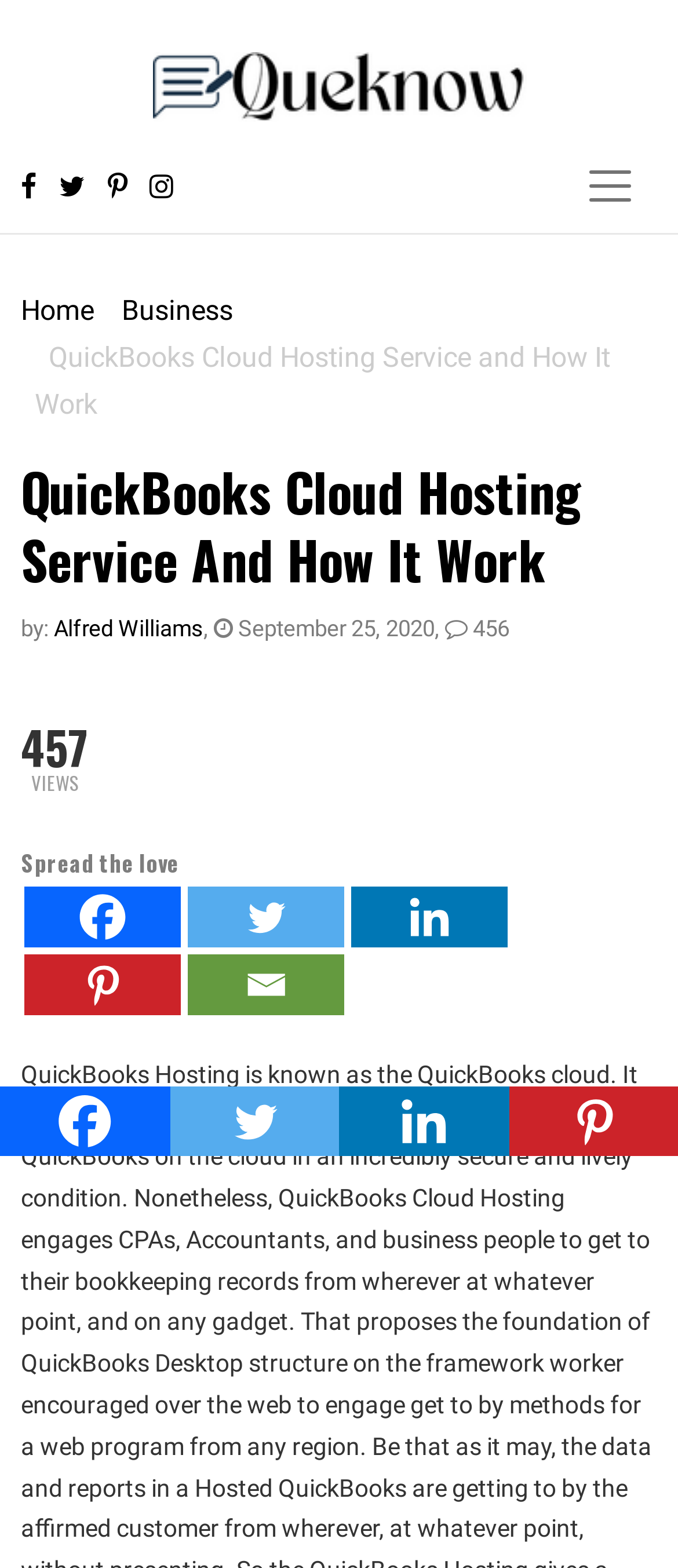Answer this question using a single word or a brief phrase:
What is the title of the article?

QuickBooks Cloud Hosting Service And How It Work